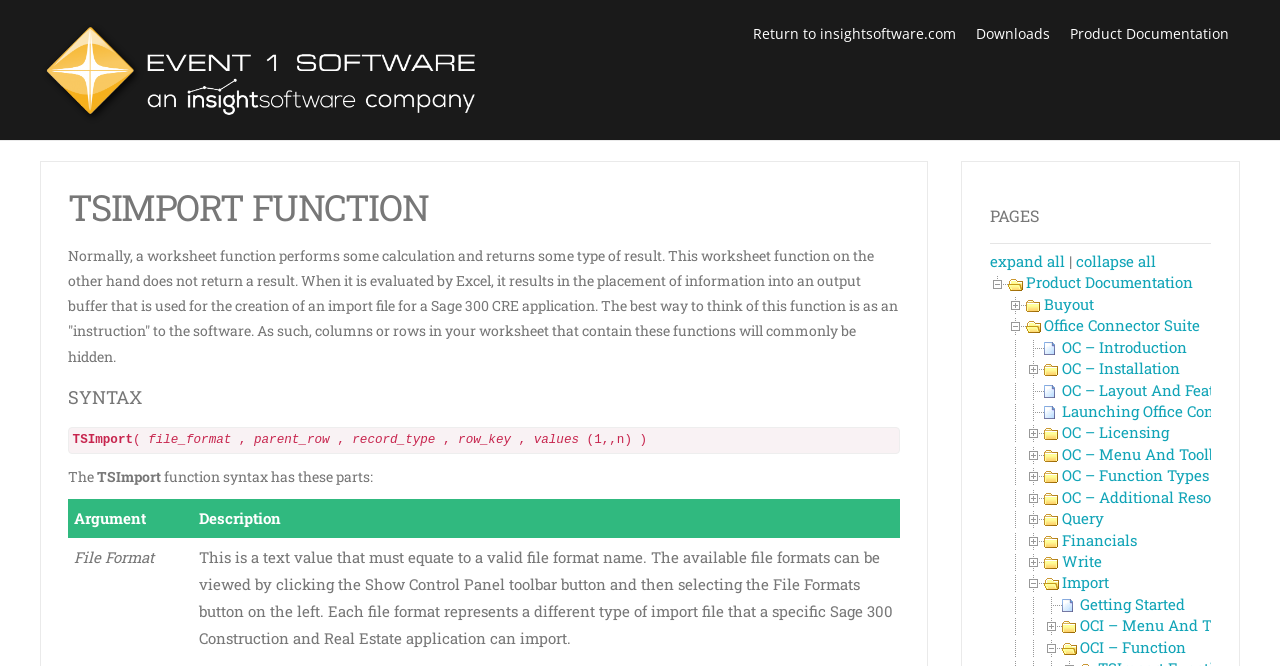What is the purpose of the TSImport function?
We need a detailed and meticulous answer to the question.

The TSImport function is a worksheet function that does not return a result, but instead, it results in the placement of information into an output buffer that is used for the creation of an import file for a Sage 300 CRE application.